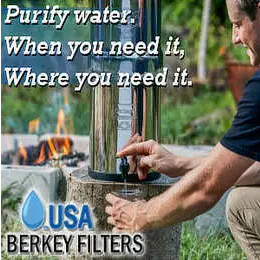Kindly respond to the following question with a single word or a brief phrase: 
What is the background of the image?

Natural backdrop